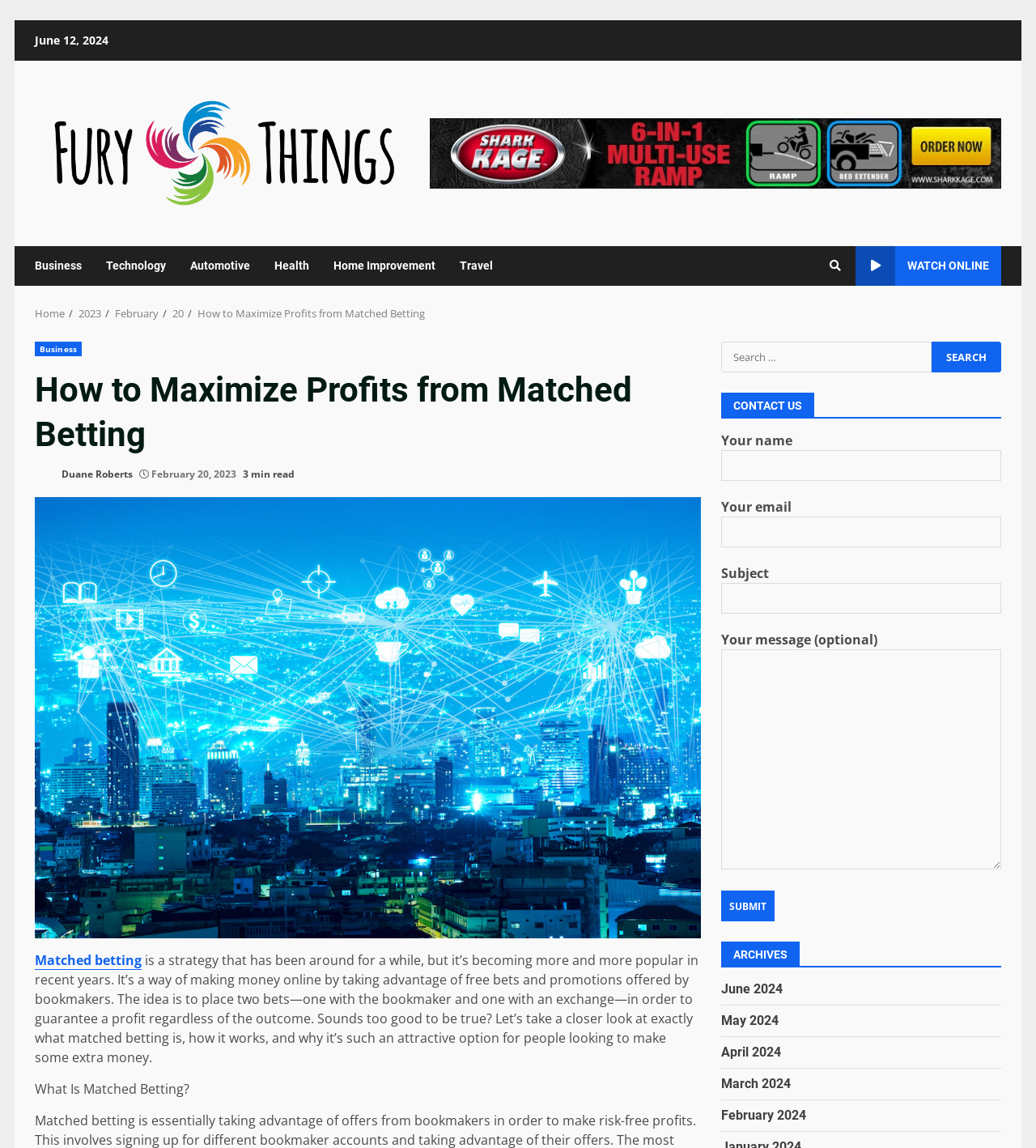Please answer the following question using a single word or phrase: 
What is the last archive listed?

February 2024